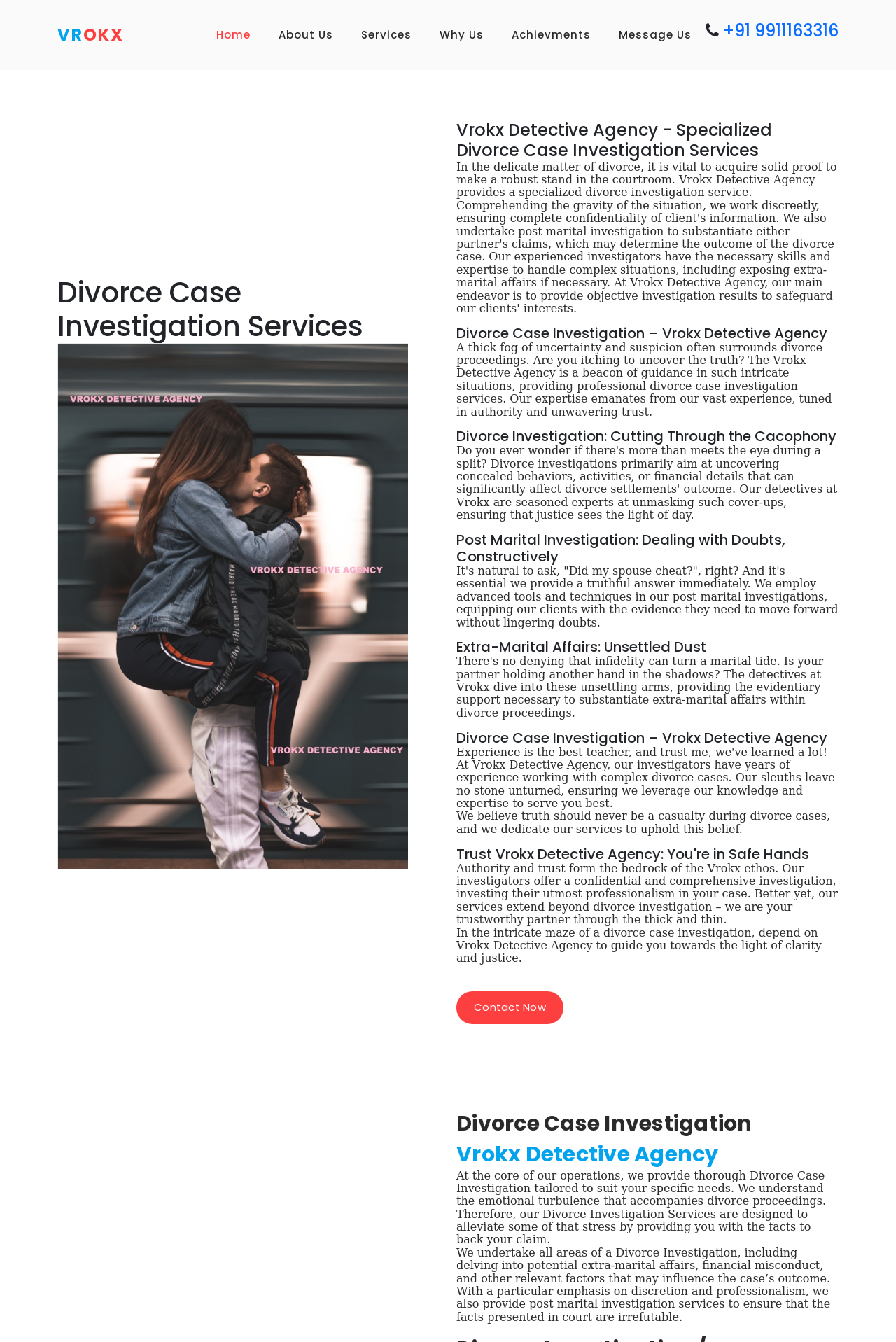Kindly determine the bounding box coordinates for the area that needs to be clicked to execute this instruction: "Click the 'Home' link".

[0.241, 0.016, 0.28, 0.037]